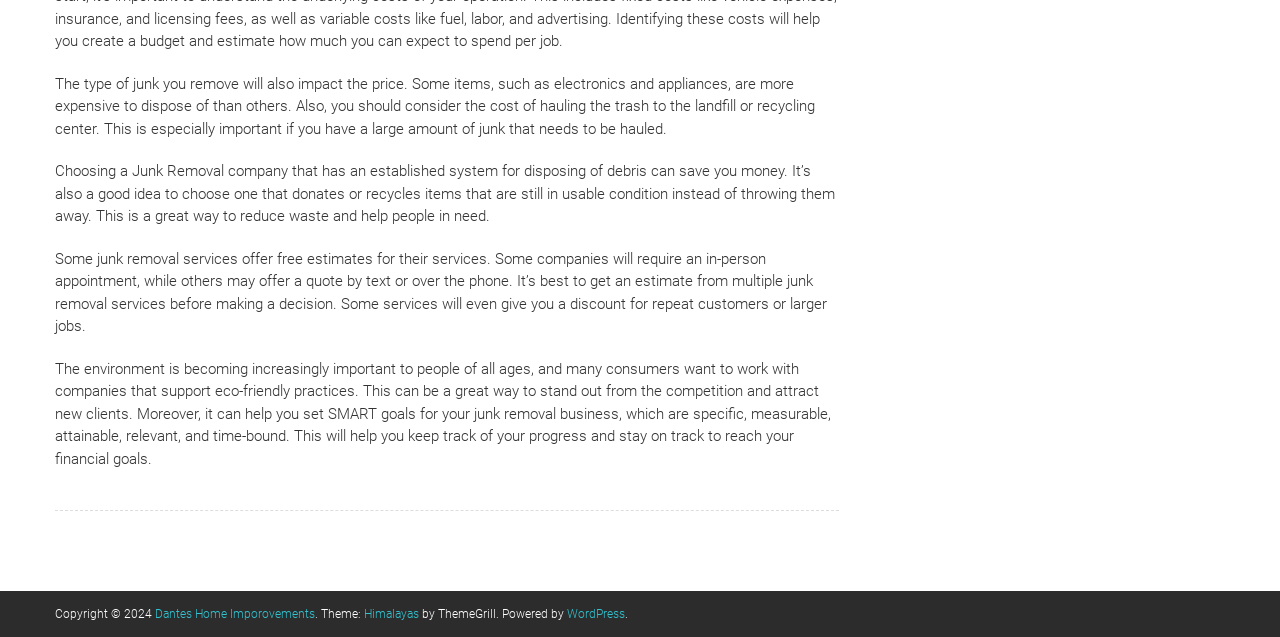What is the platform used to power the website?
Please give a detailed and elaborate answer to the question based on the image.

The static text element at the bottom of the webpage mentions 'Powered by WordPress', indicating that the website is powered by WordPress.